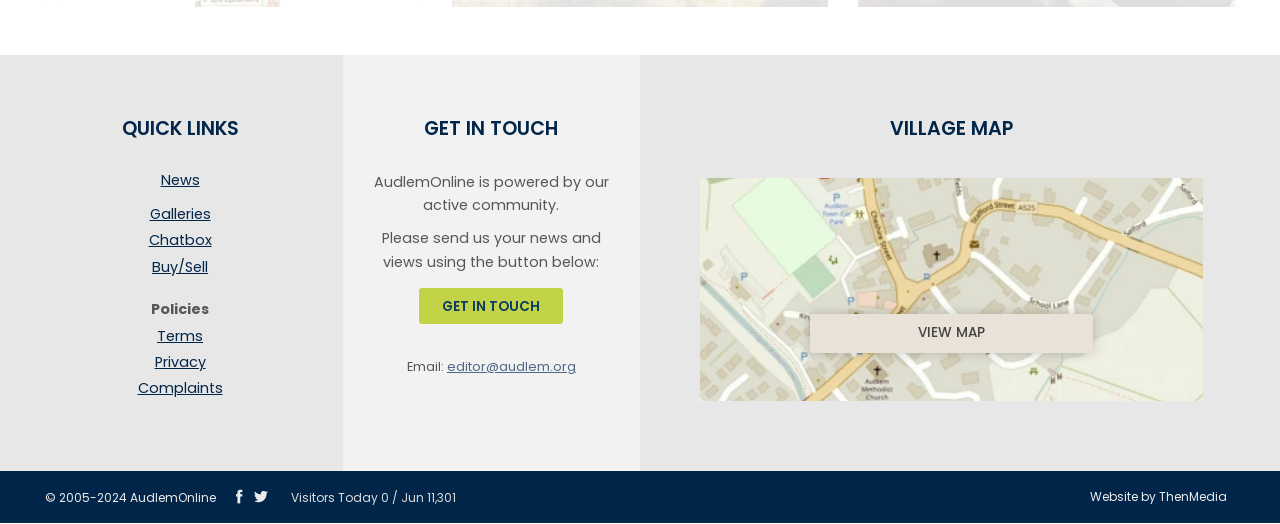Identify the bounding box coordinates for the region of the element that should be clicked to carry out the instruction: "View the village map". The bounding box coordinates should be four float numbers between 0 and 1, i.e., [left, top, right, bottom].

[0.522, 0.326, 0.965, 0.765]